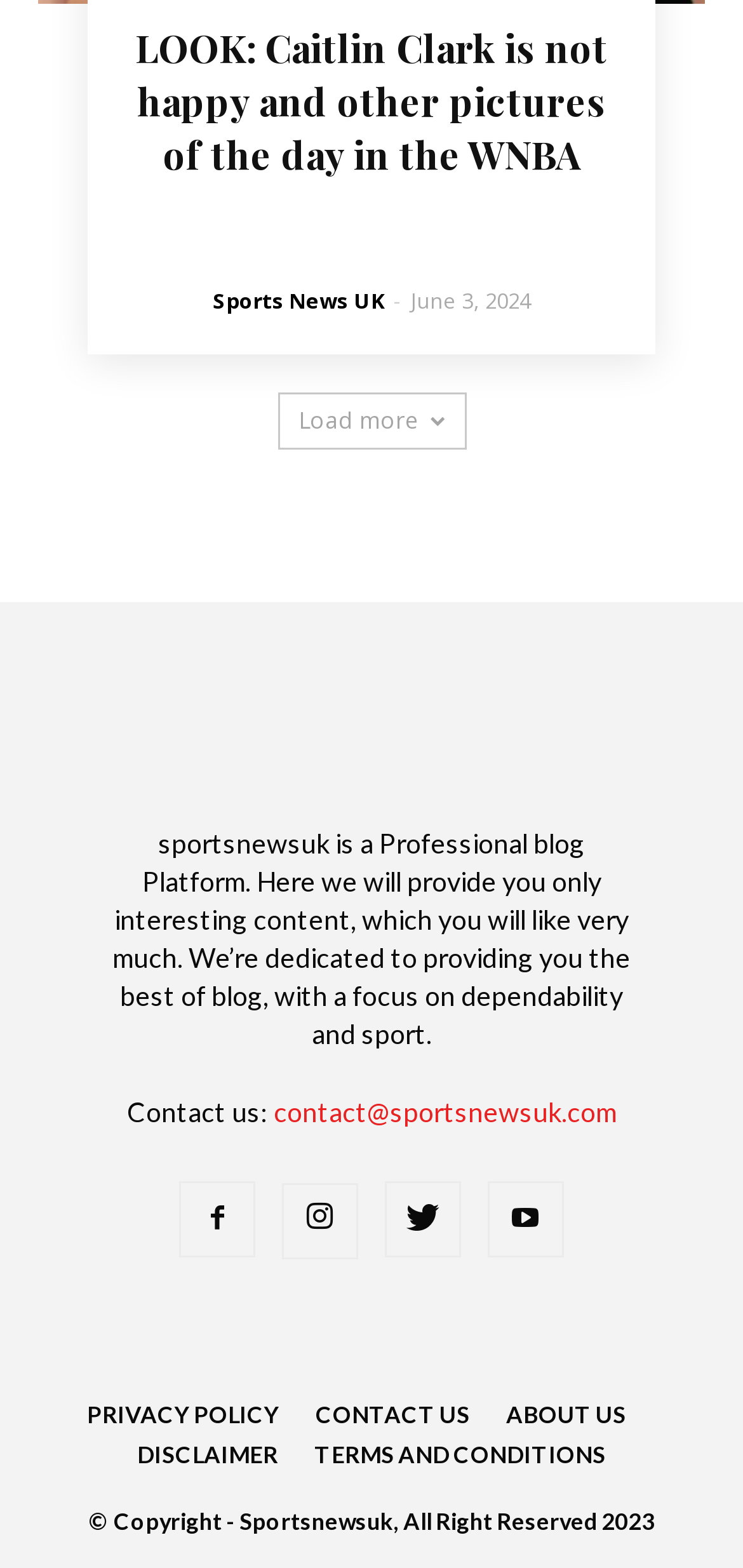Identify the bounding box coordinates of the area you need to click to perform the following instruction: "View the privacy policy".

[0.117, 0.892, 0.376, 0.914]